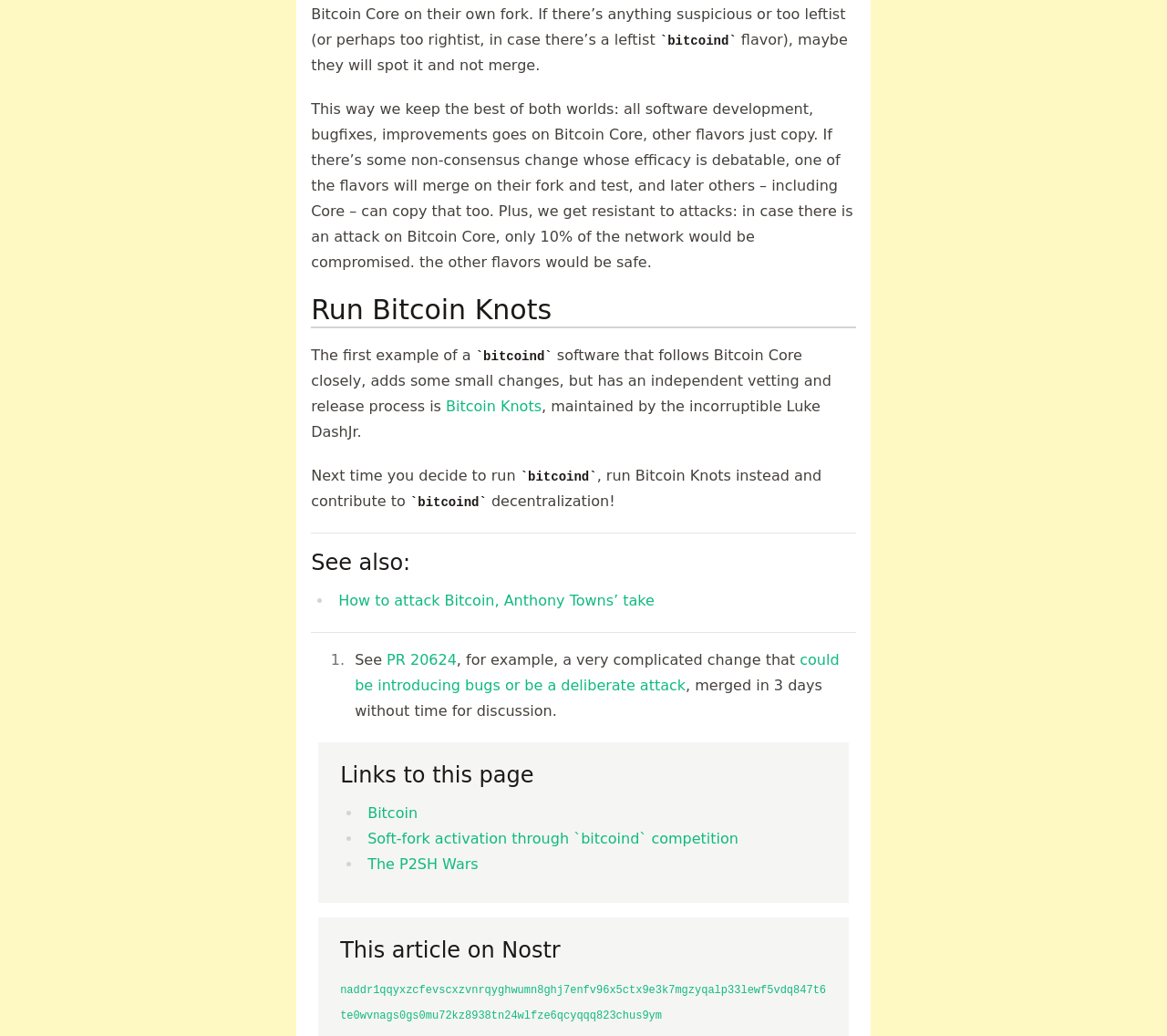Respond to the following question using a concise word or phrase: 
What is the purpose of running multiple flavors of Bitcoin?

resistance to attacks